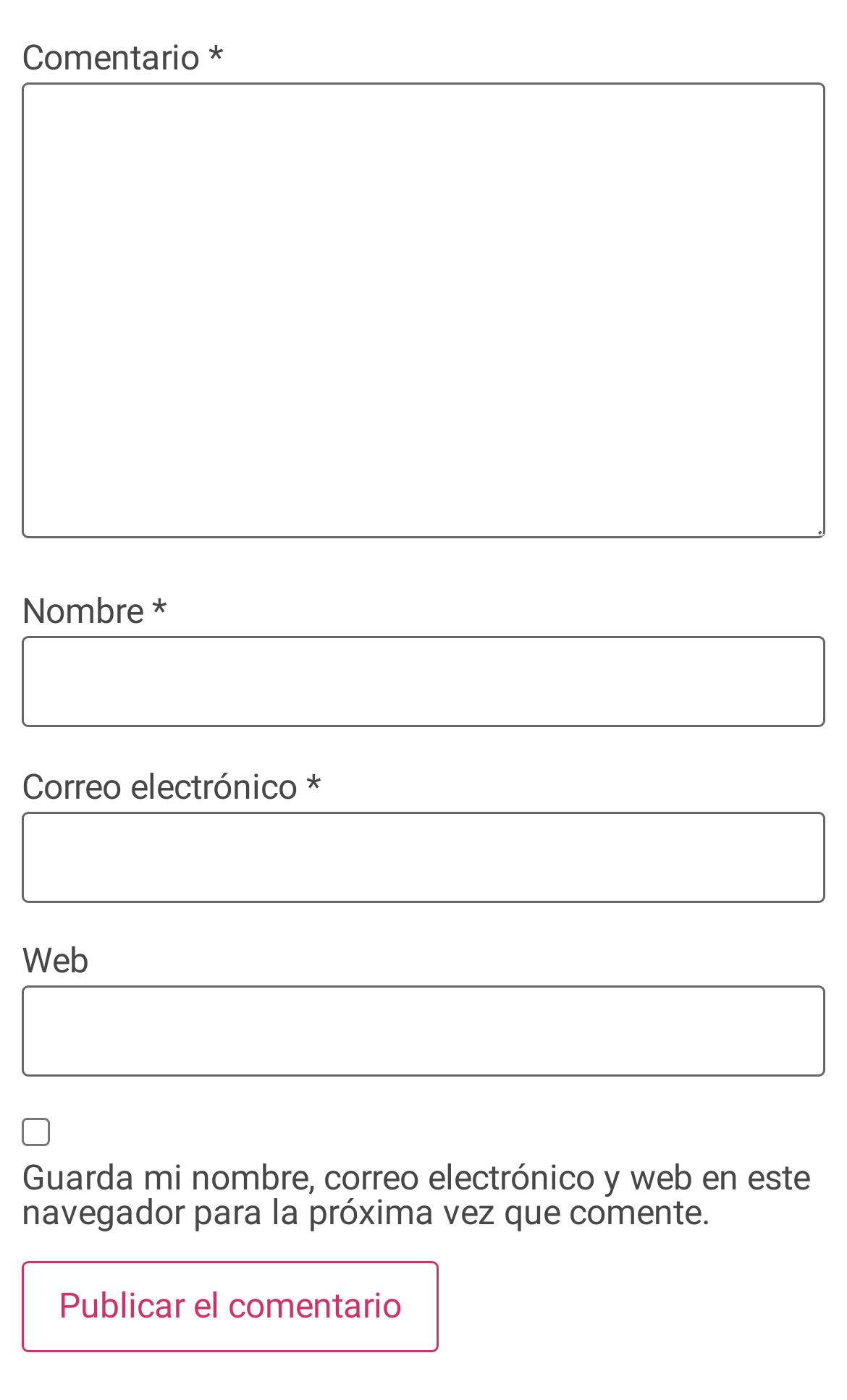Find the bounding box of the element with the following description: "parent_node: Web name="url"". The coordinates must be four float numbers between 0 and 1, formatted as [left, top, right, bottom].

[0.026, 0.704, 0.974, 0.769]